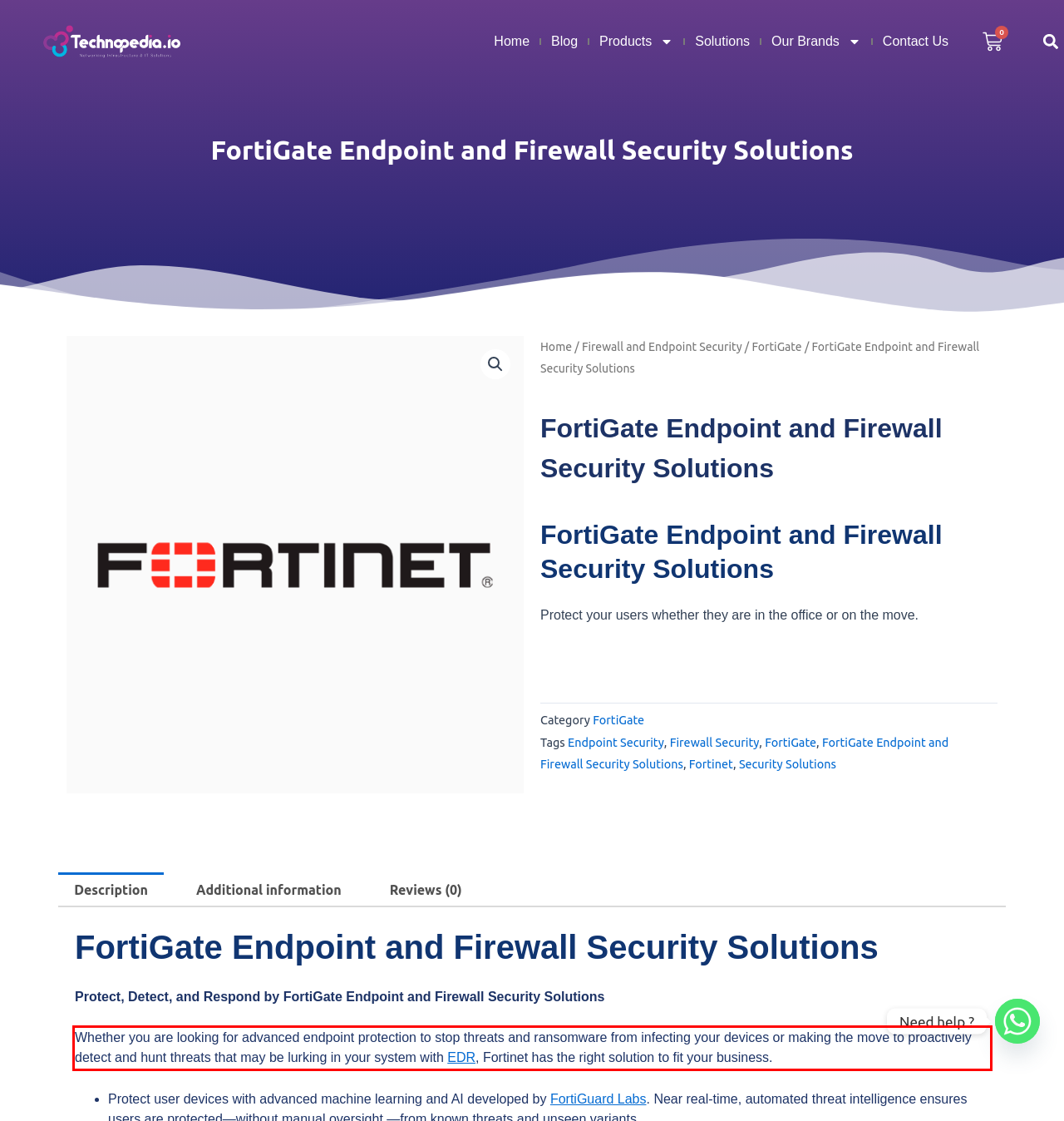In the screenshot of the webpage, find the red bounding box and perform OCR to obtain the text content restricted within this red bounding box.

Whether you are looking for advanced endpoint protection to stop threats and ransomware from infecting your devices or making the move to proactively detect and hunt threats that may be lurking in your system with EDR, Fortinet has the right solution to fit your business.